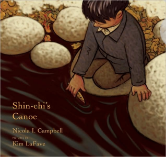What is the boy placing in the water?
Based on the image, answer the question with a single word or brief phrase.

A small canoe